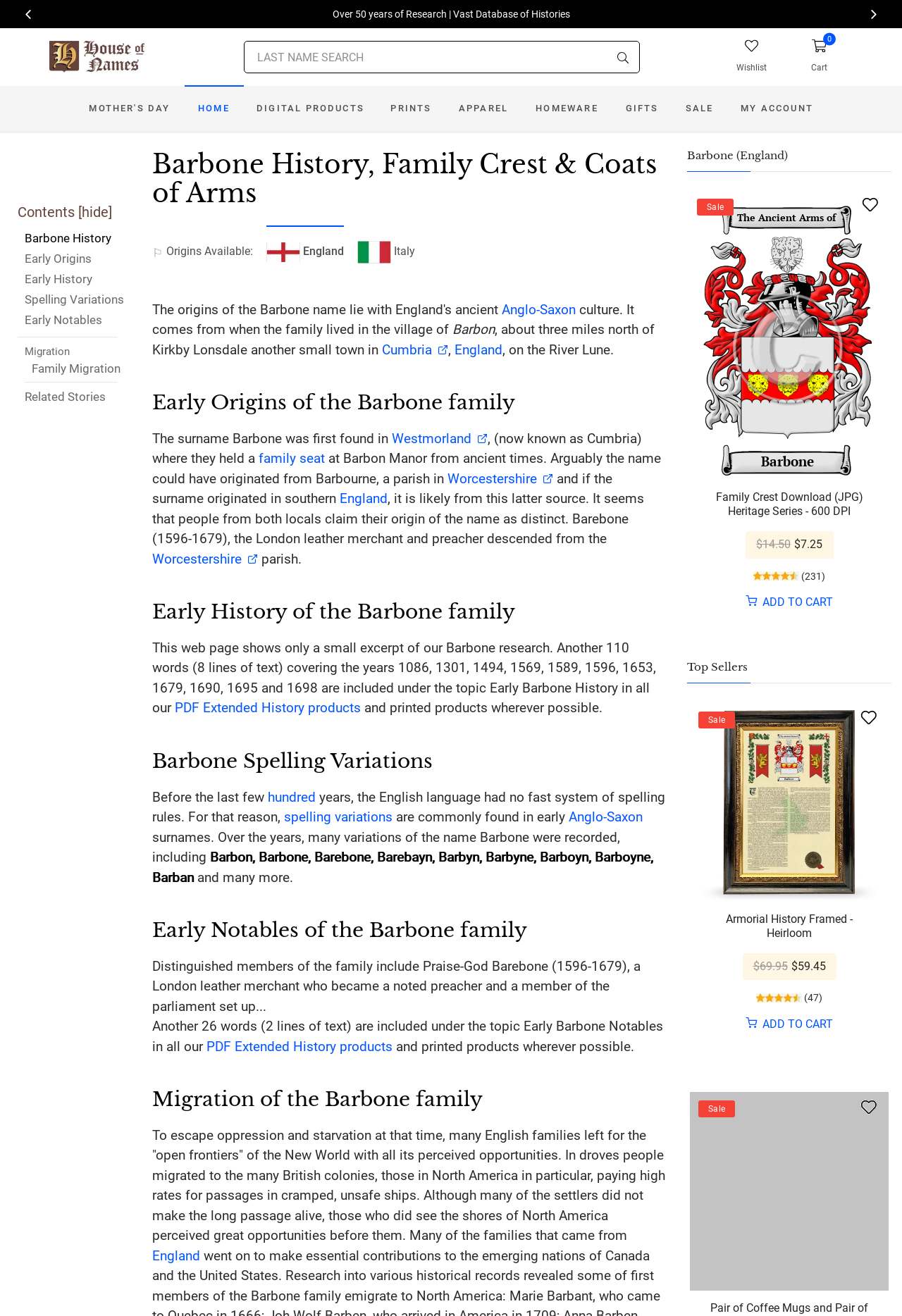Please extract the primary headline from the webpage.

Barbone History, Family Crest & Coats of Arms